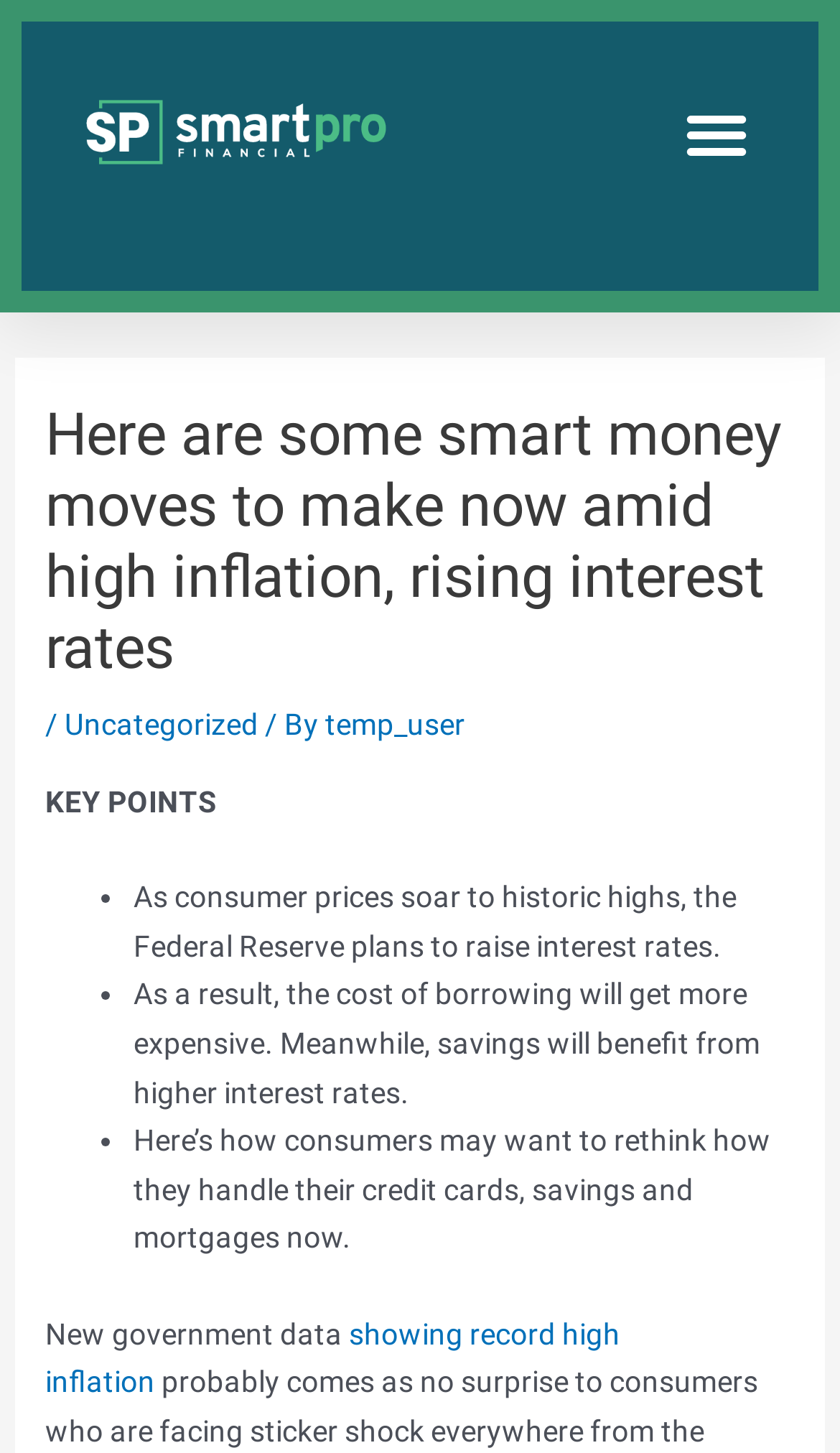Please extract the primary headline from the webpage.

Here are some smart money moves to make now amid high inflation, rising interest rates